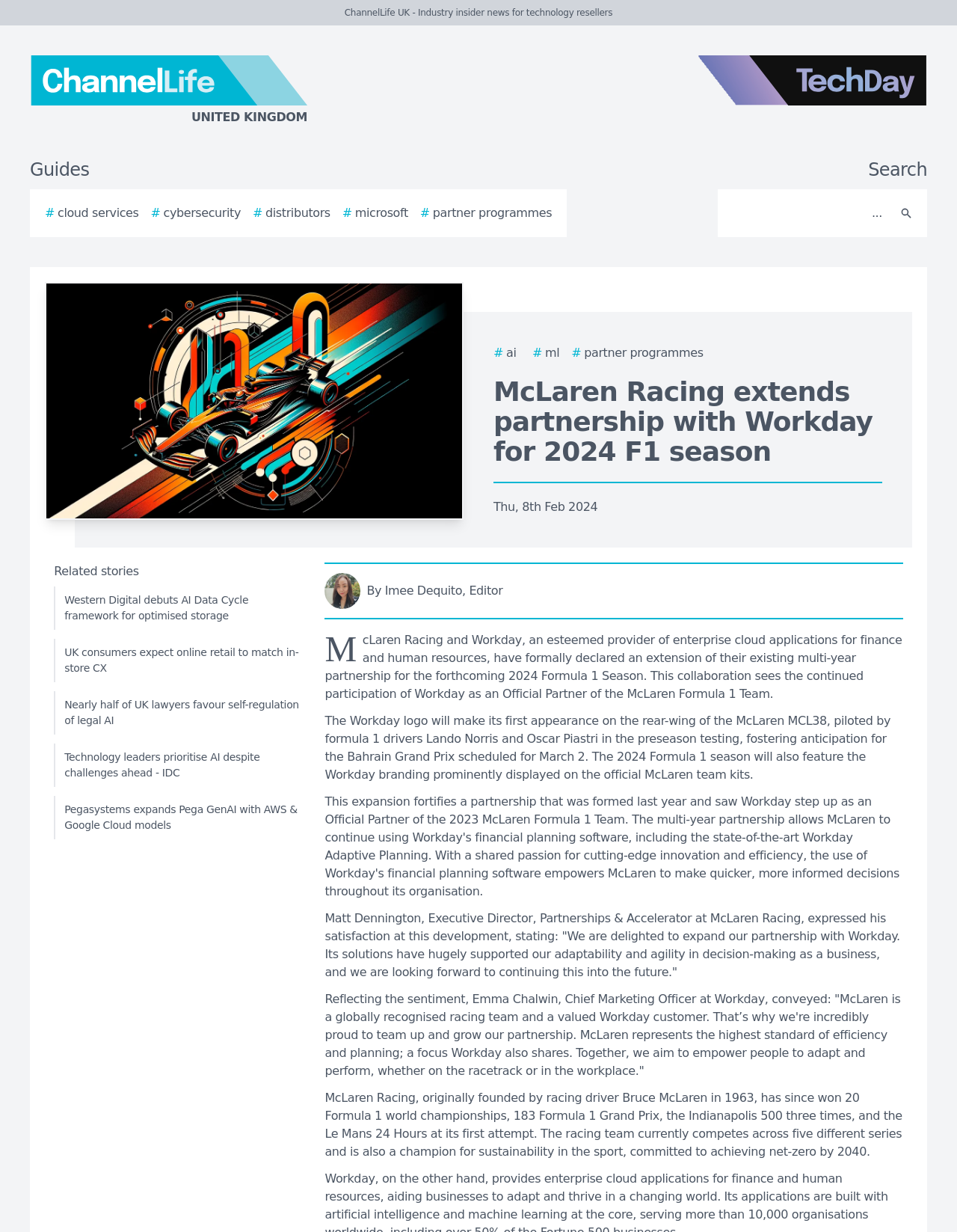Please extract and provide the main headline of the webpage.

McLaren Racing extends partnership with Workday for 2024 F1 season